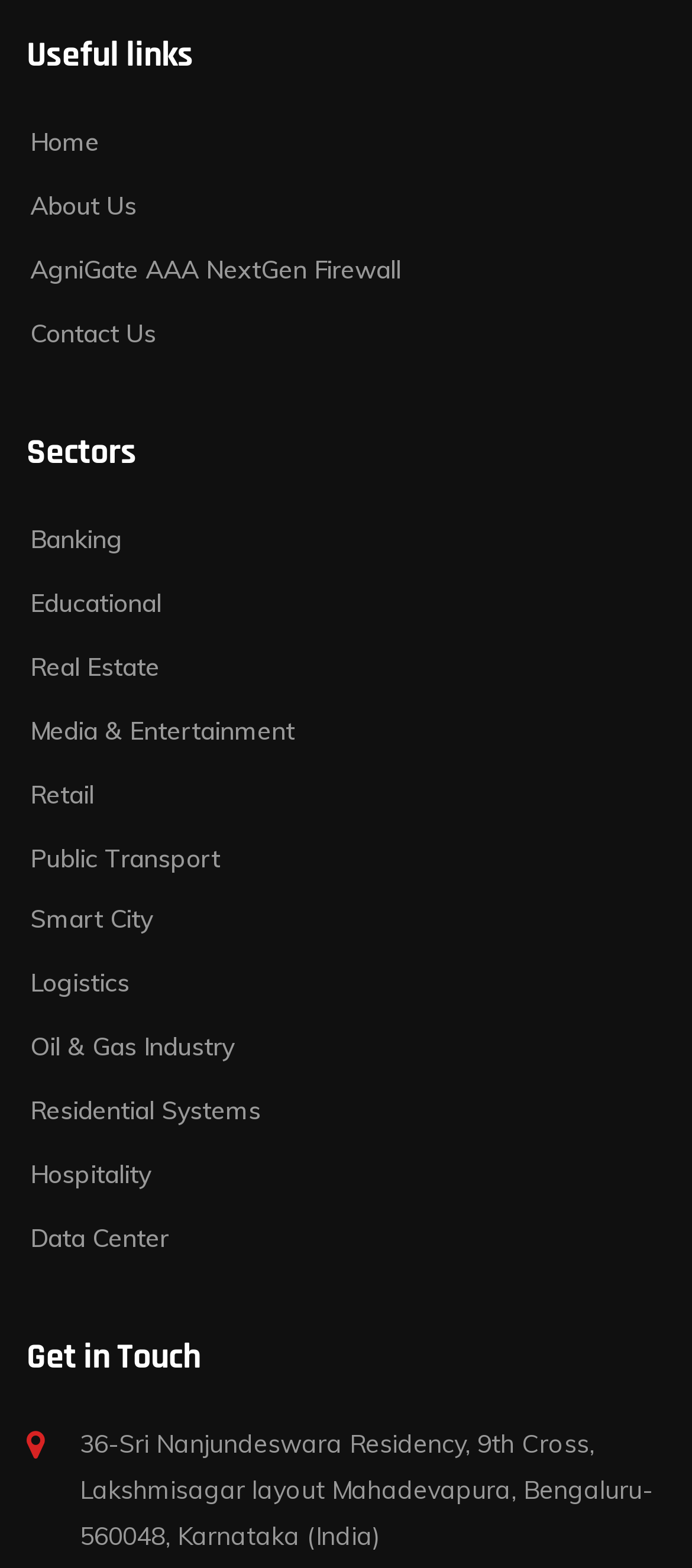Please locate the bounding box coordinates of the element that should be clicked to achieve the given instruction: "Explore AgniGate AAA NextGen Firewall".

[0.038, 0.154, 0.962, 0.19]